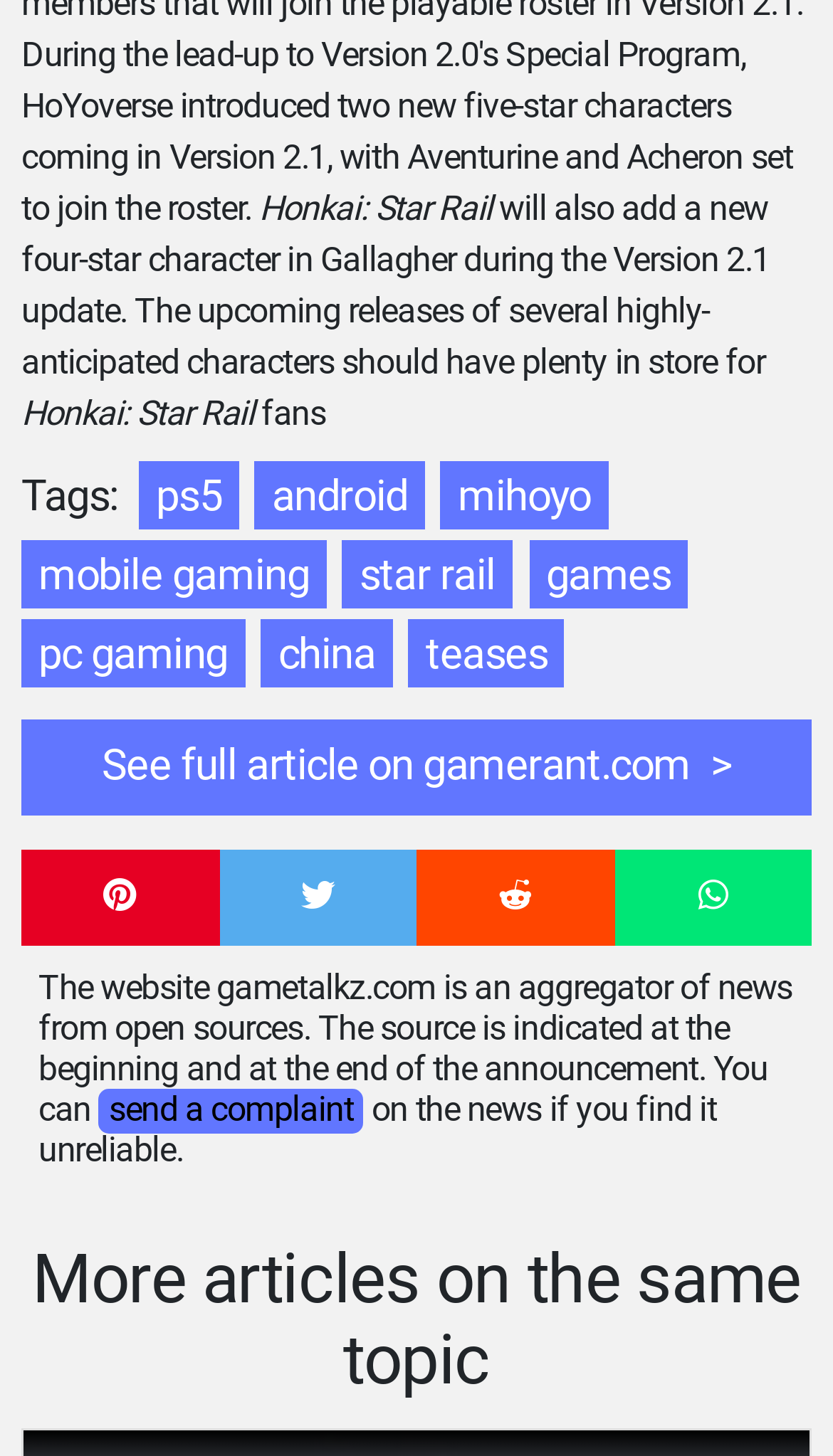Locate the bounding box coordinates of the area where you should click to accomplish the instruction: "Click on the send a complaint link".

[0.118, 0.748, 0.437, 0.779]